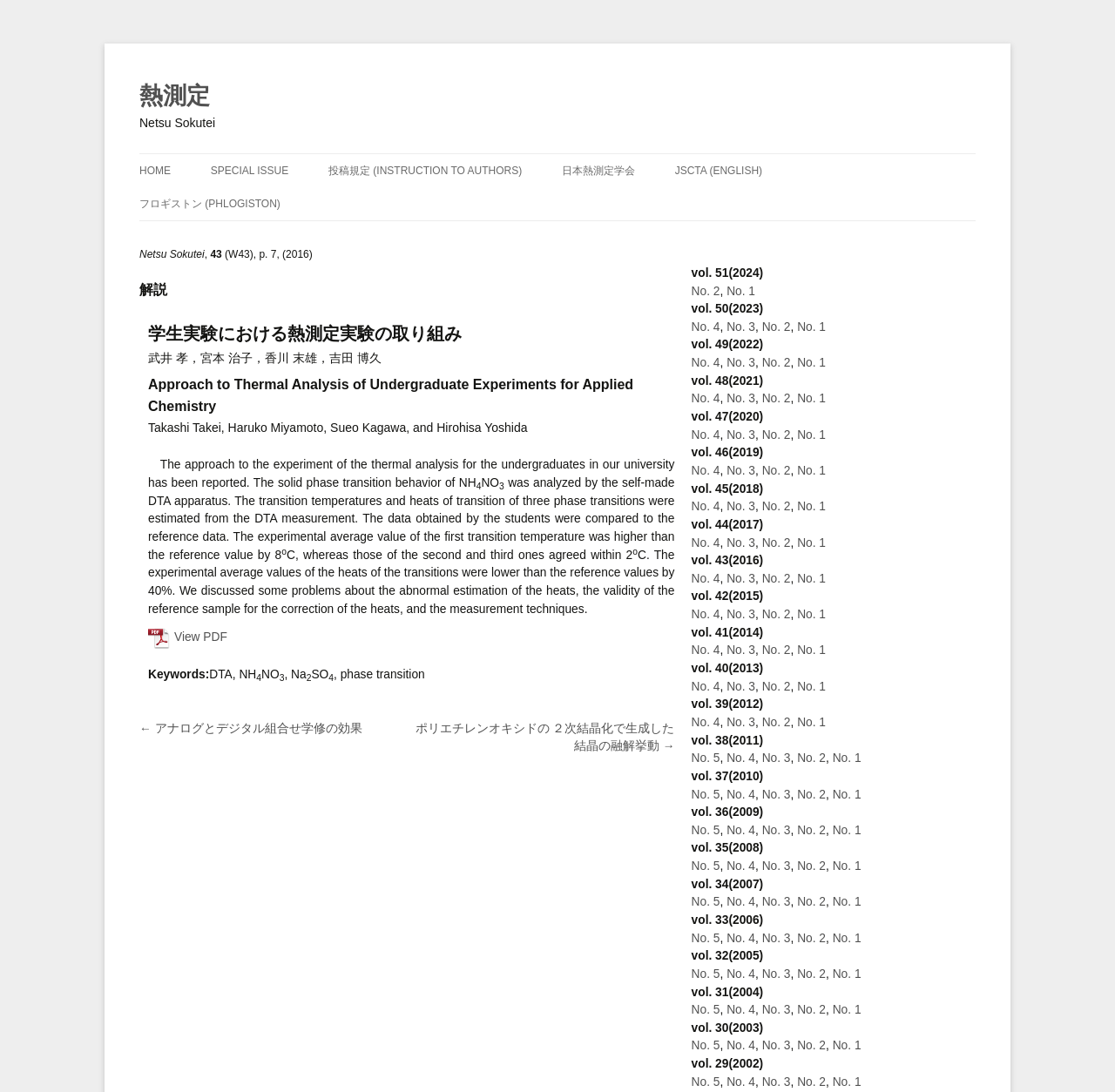Please provide the bounding box coordinates for the element that needs to be clicked to perform the following instruction: "Go to the 'SPECIAL ISSUE' page". The coordinates should be given as four float numbers between 0 and 1, i.e., [left, top, right, bottom].

[0.189, 0.141, 0.259, 0.171]